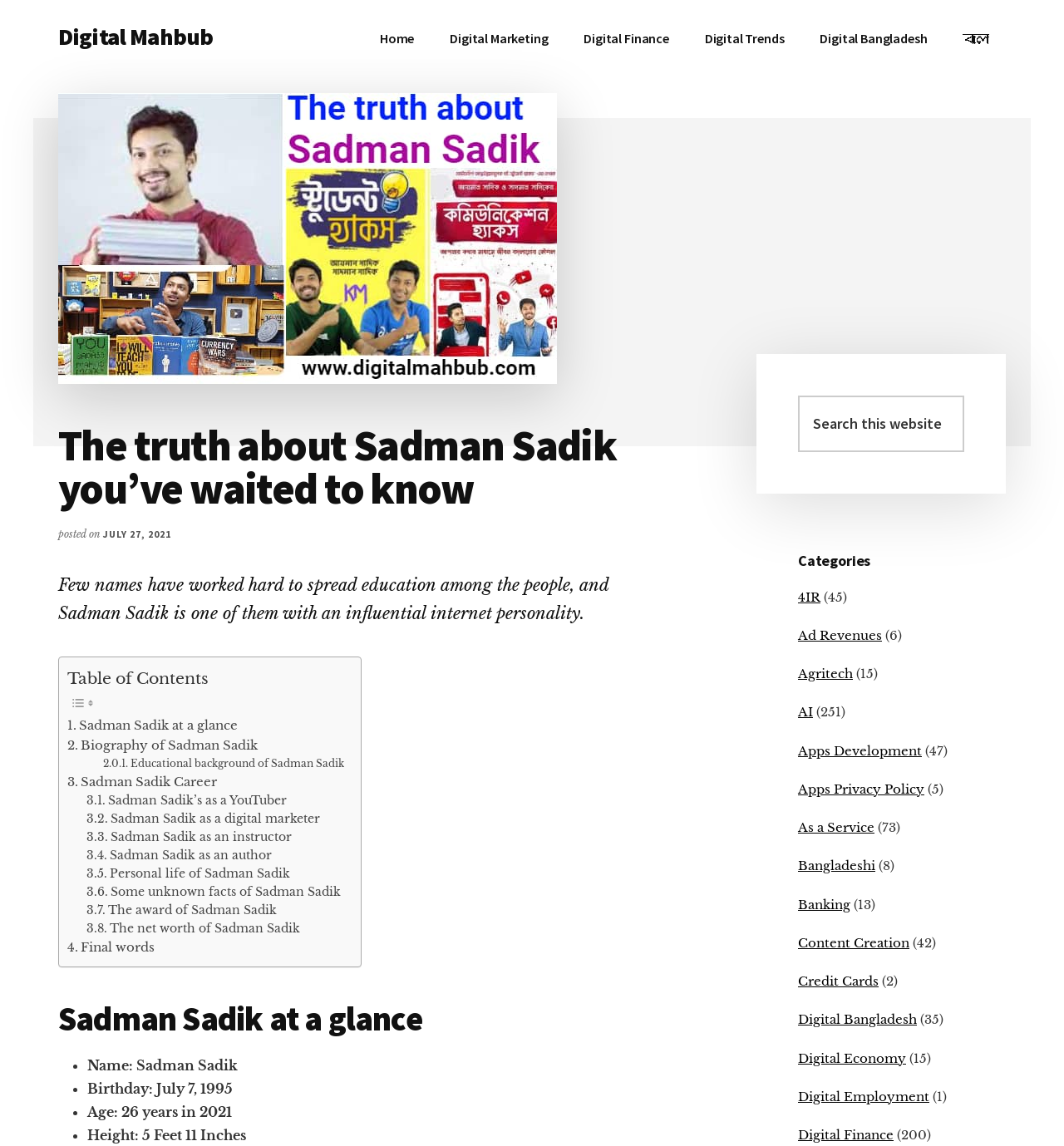Please locate the bounding box coordinates of the element that needs to be clicked to achieve the following instruction: "Explore the 'Digital Bangladesh' category". The coordinates should be four float numbers between 0 and 1, i.e., [left, top, right, bottom].

[0.75, 0.883, 0.862, 0.897]